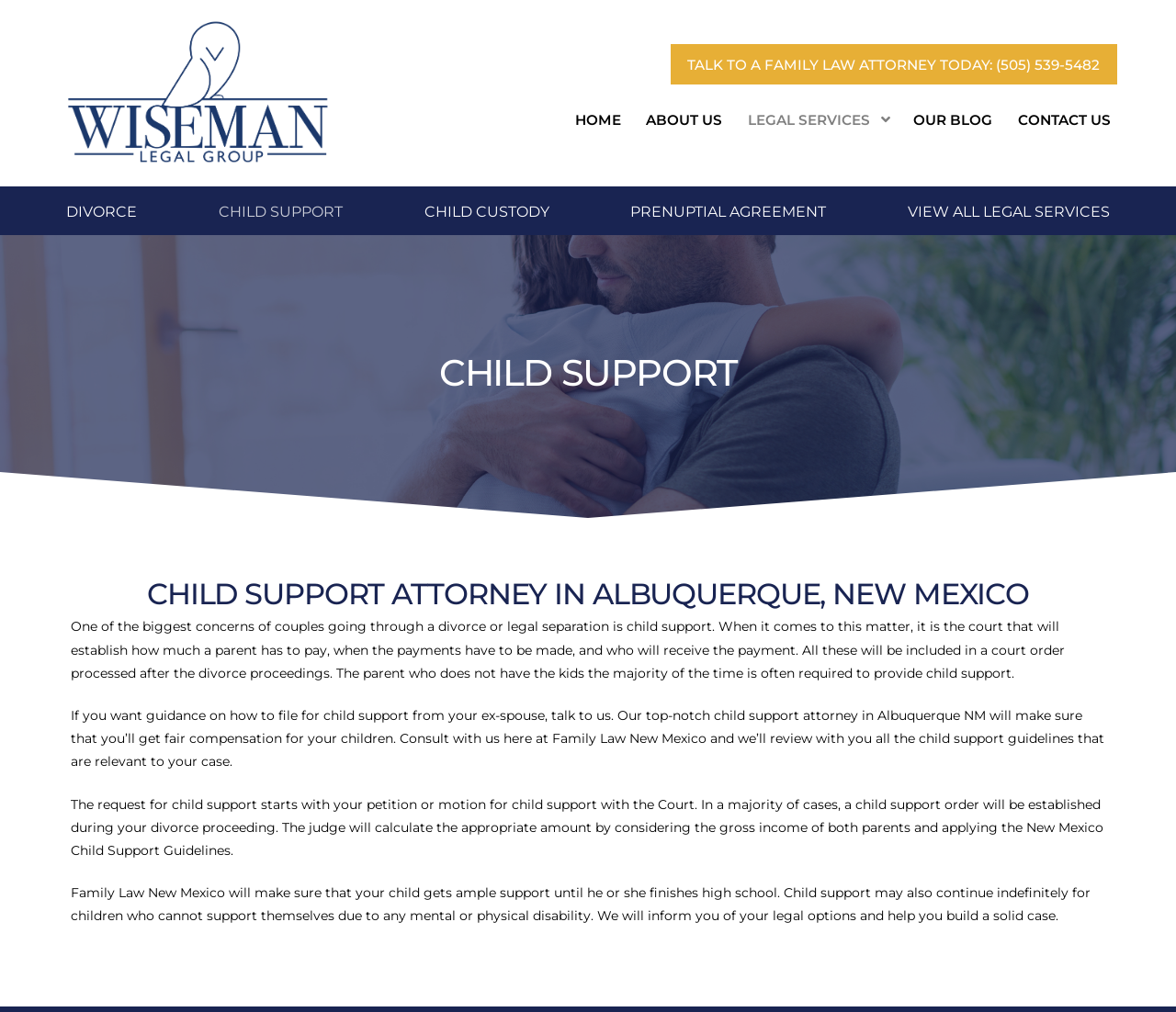Identify the bounding box coordinates of the region I need to click to complete this instruction: "View all legal services".

[0.765, 0.195, 0.95, 0.232]